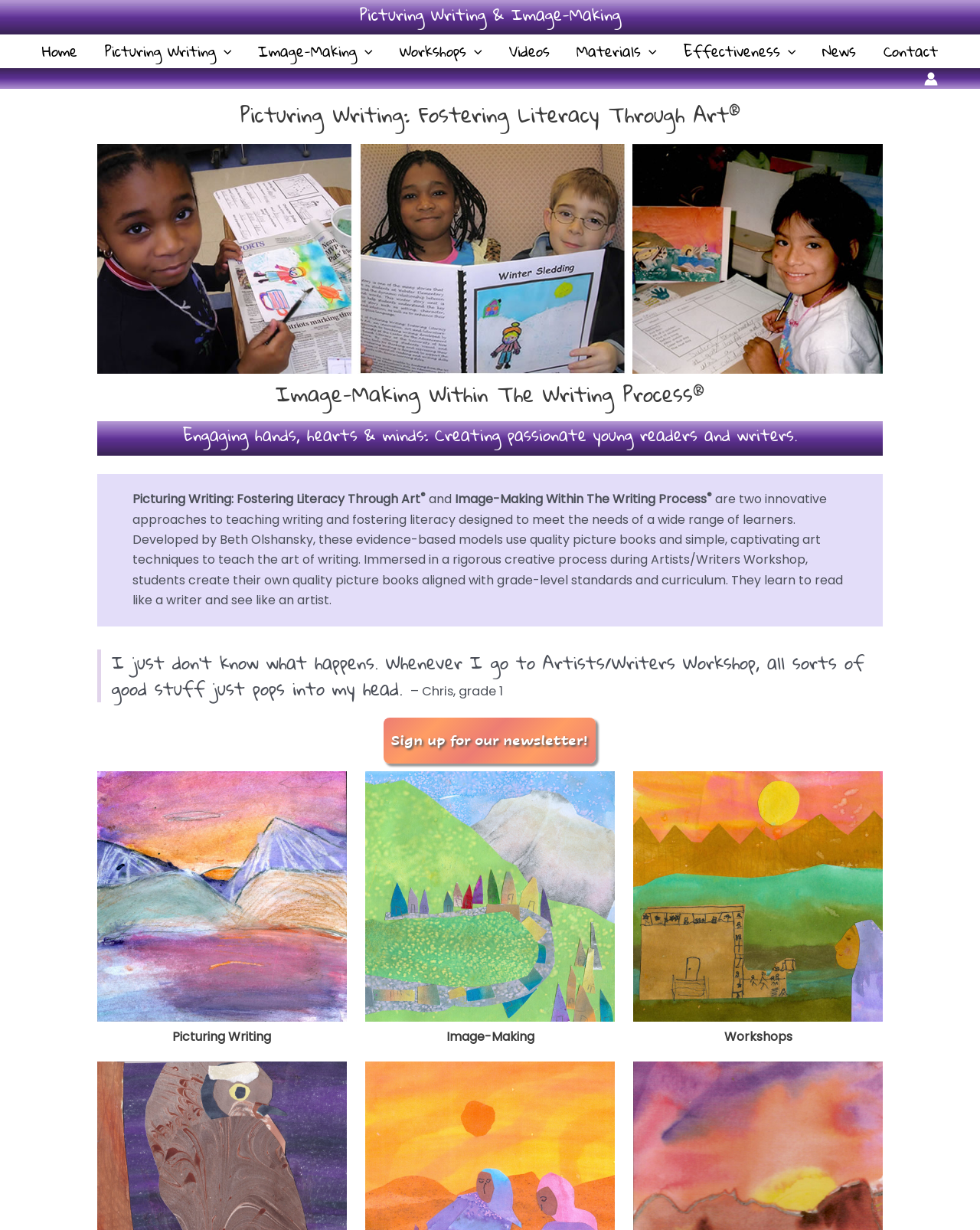Based on the visual content of the image, answer the question thoroughly: What is the link text of the last link in the navigation menu?

The navigation menu has links 'Home', 'Picturing Writing Menu Toggle', 'Image-Making Menu Toggle', and so on. The last link in the navigation menu is 'Contact'.